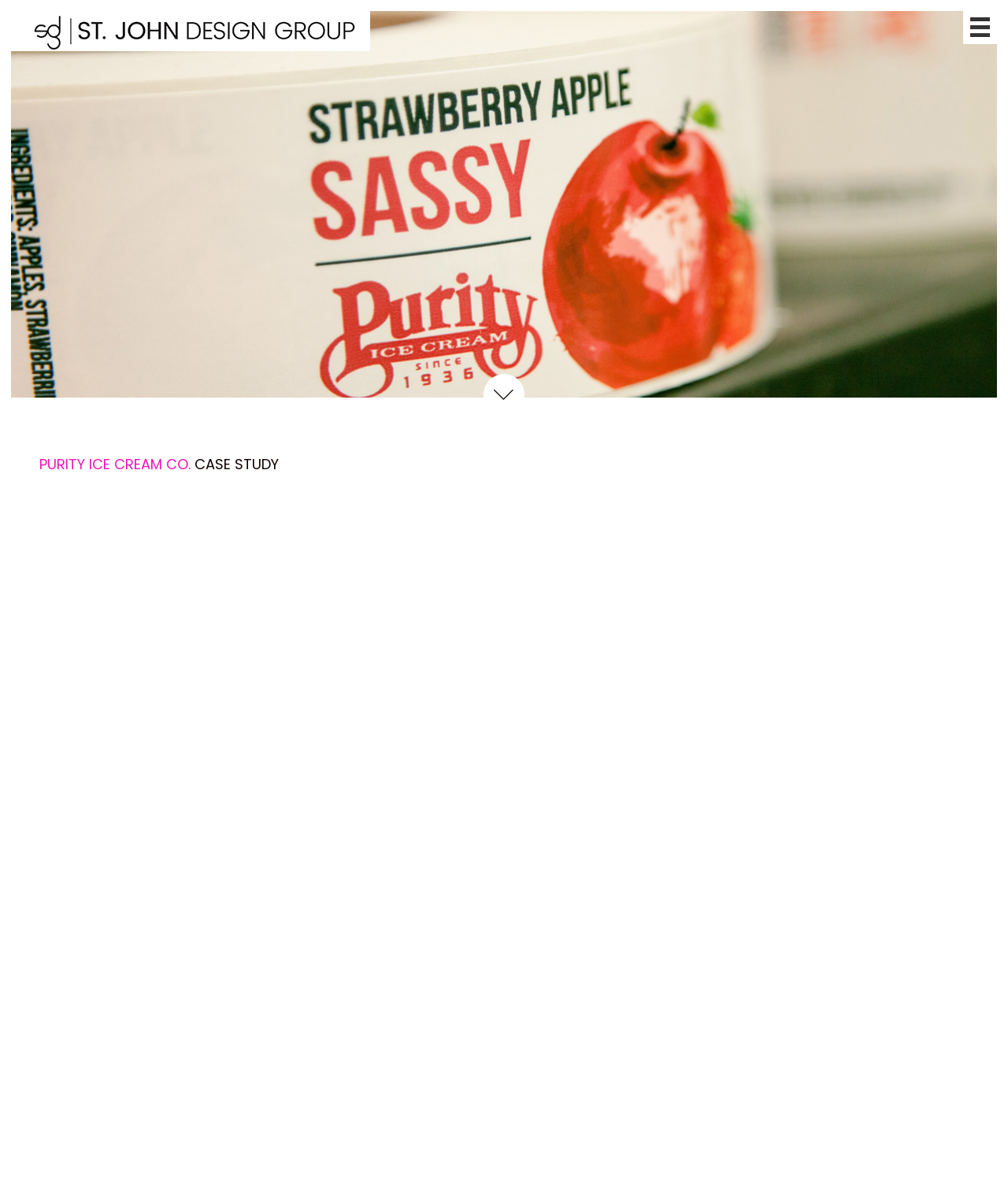Please identify the bounding box coordinates of the element's region that I should click in order to complete the following instruction: "Read about the challenge". The bounding box coordinates consist of four float numbers between 0 and 1, i.e., [left, top, right, bottom].

[0.039, 0.422, 0.105, 0.435]